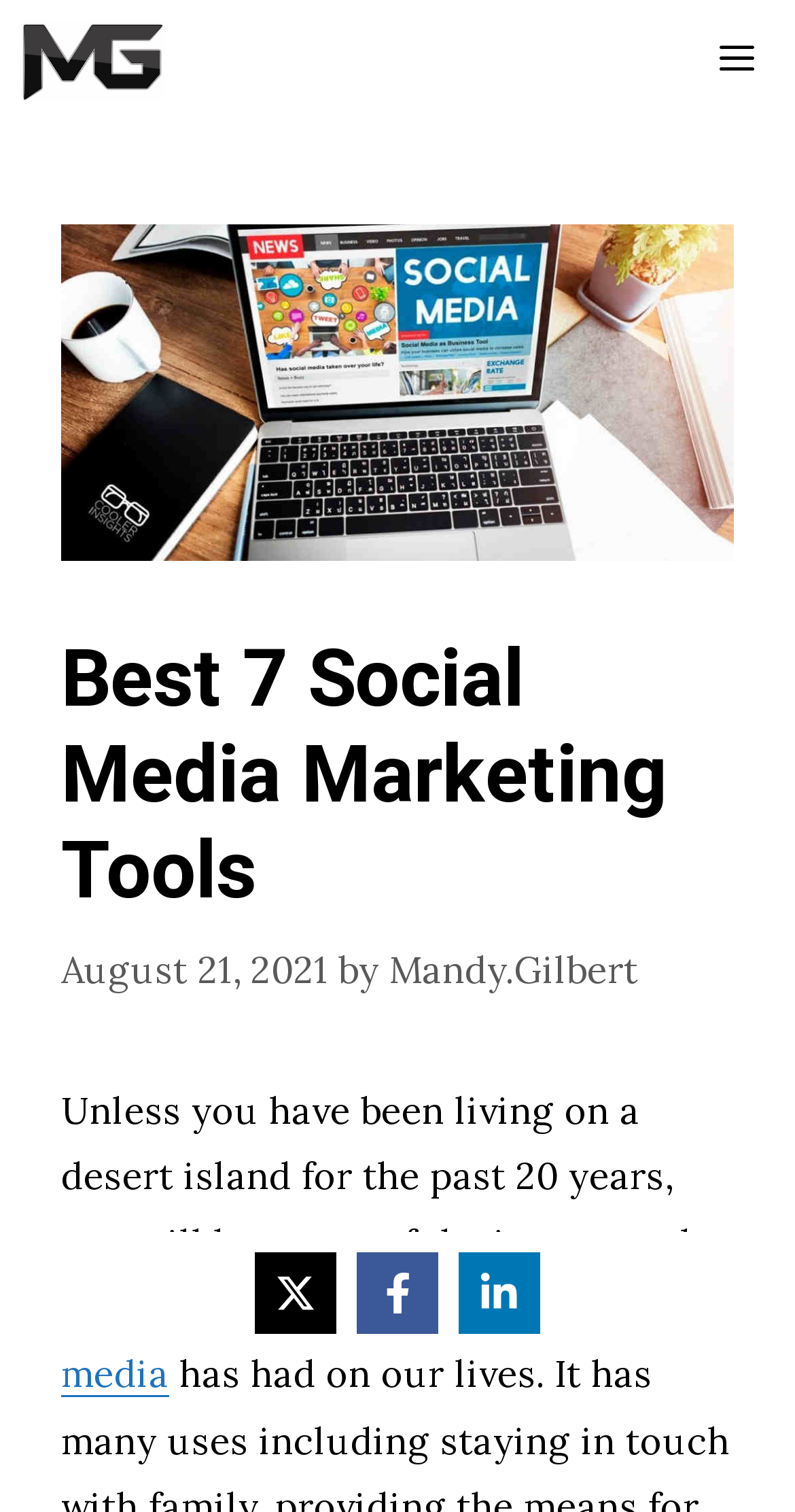Respond concisely with one word or phrase to the following query:
What is the topic of the article?

Social media marketing tools